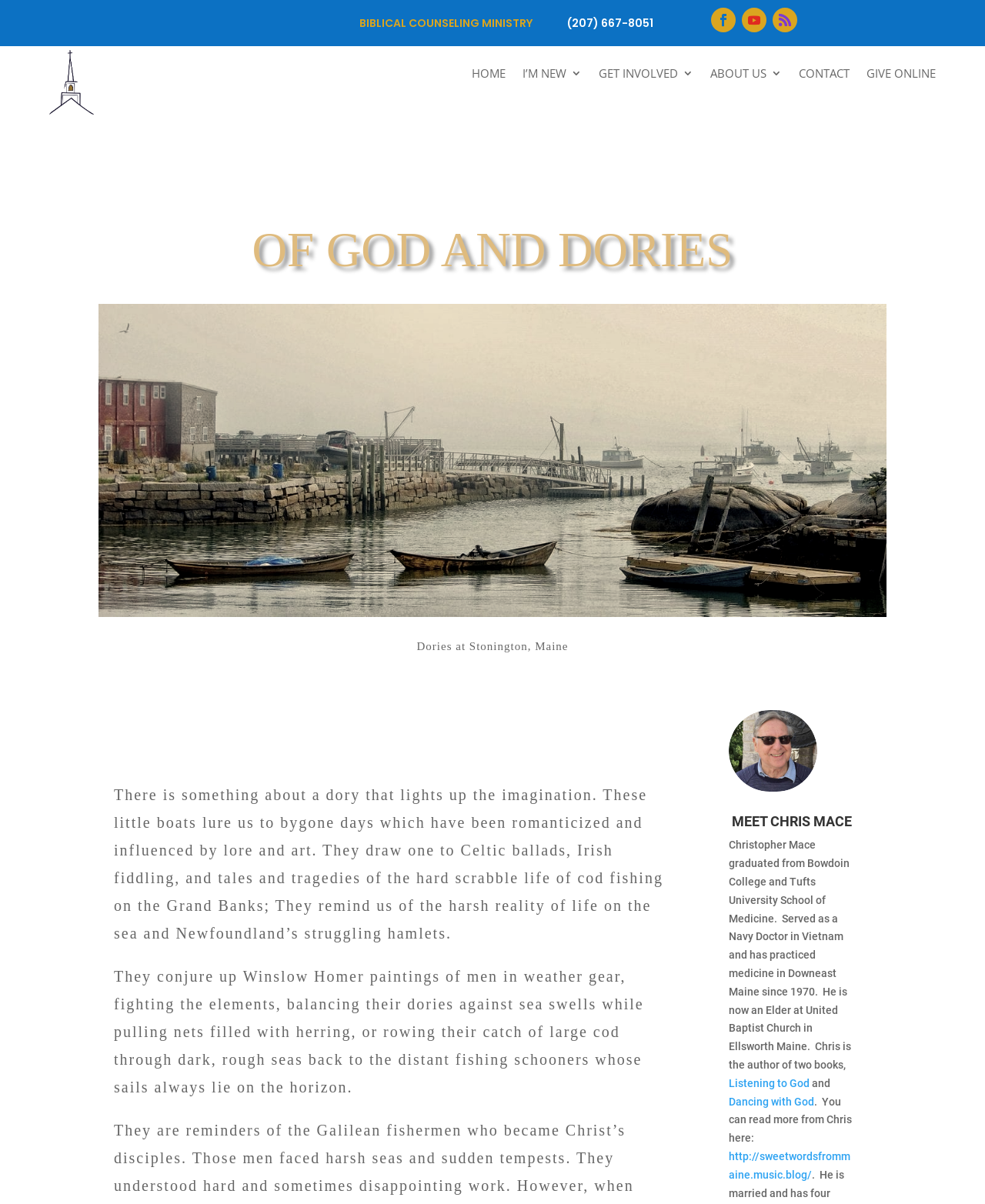Please determine the bounding box coordinates of the element's region to click in order to carry out the following instruction: "Get in touch with the church using the phone number". The coordinates should be four float numbers between 0 and 1, i.e., [left, top, right, bottom].

[0.576, 0.015, 0.663, 0.024]